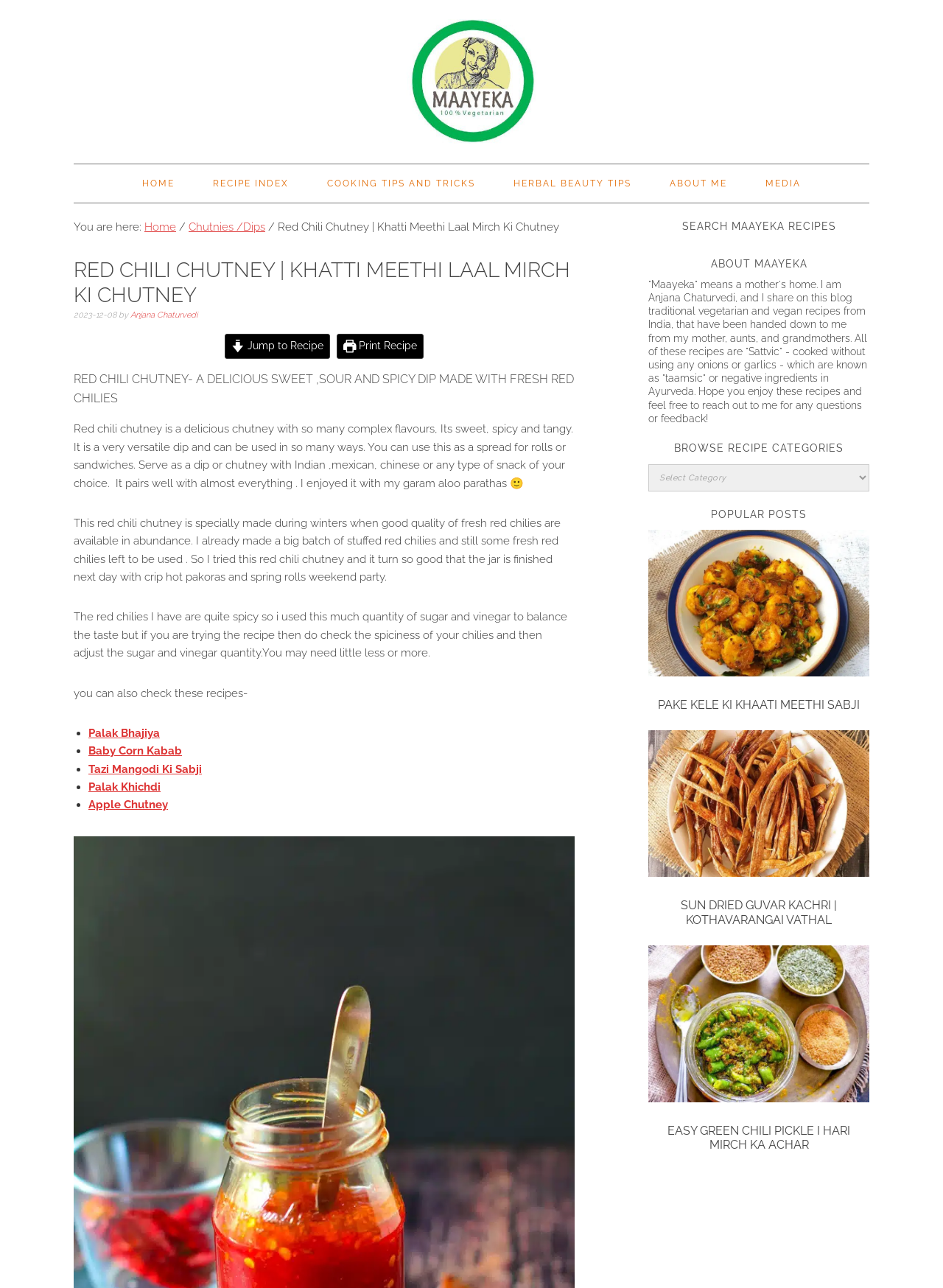Identify the bounding box coordinates for the UI element mentioned here: "Home". Provide the coordinates as four float values between 0 and 1, i.e., [left, top, right, bottom].

[0.153, 0.171, 0.187, 0.181]